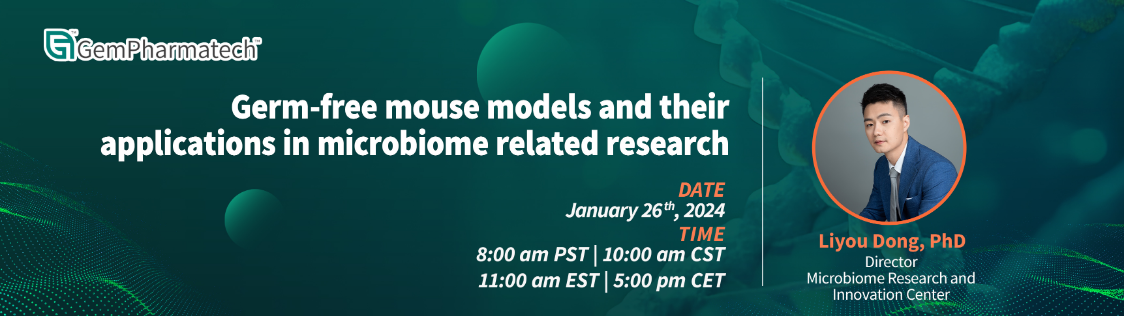Give a detailed account of the visual elements in the image.

The image showcases a promotional banner for an upcoming webinar titled "Germ-free mouse models and their applications in microbiome related research," hosted by GemPharmatech. The event is scheduled for January 26, 2024, at various times across different time zones: 8:00 am PST, 10:00 am CST, 11:00 am EST, and 5:00 pm CET. 

Liyou Dong, PhD, the Director of the Microbiome Research and Innovation Center, is featured prominently on the right side of the banner. The background features abstract graphics related to microbiology, enhancing the theme of the research discussed in the webinar. This event aims to delve into the significance of germ-free mouse models in understanding microbiome interactions and their applications in various biomedical fields.